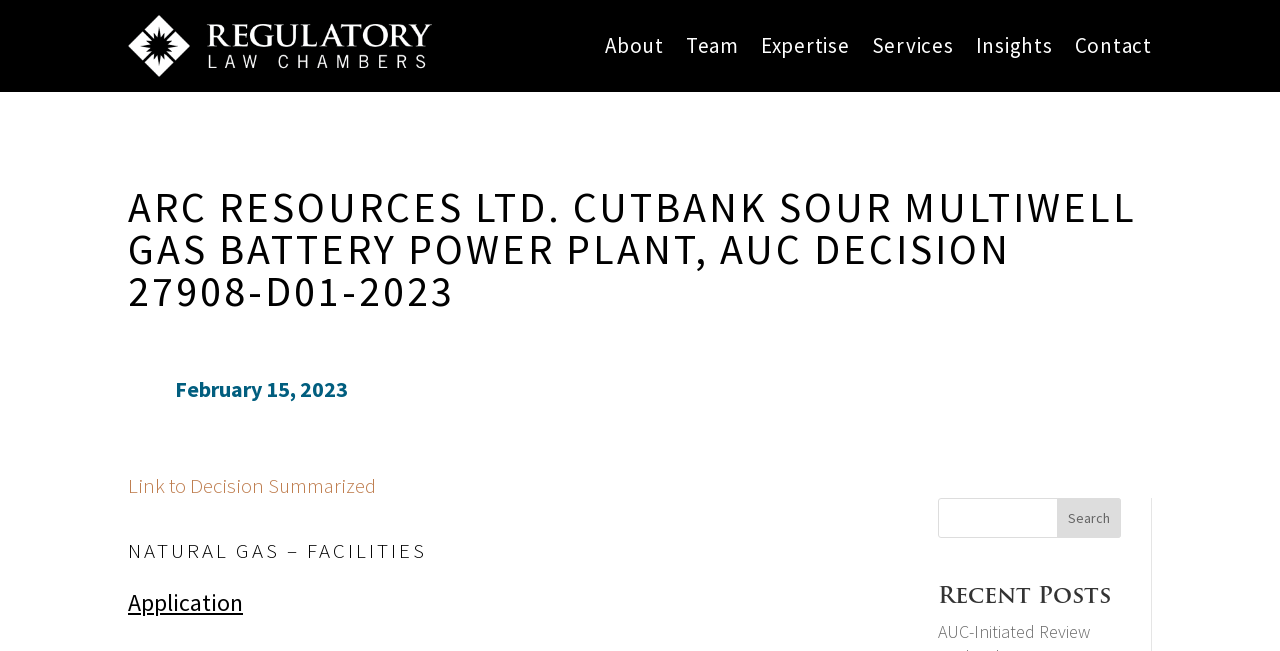Please mark the bounding box coordinates of the area that should be clicked to carry out the instruction: "Click on the category '2017 Illinois Traffic Laws'".

None